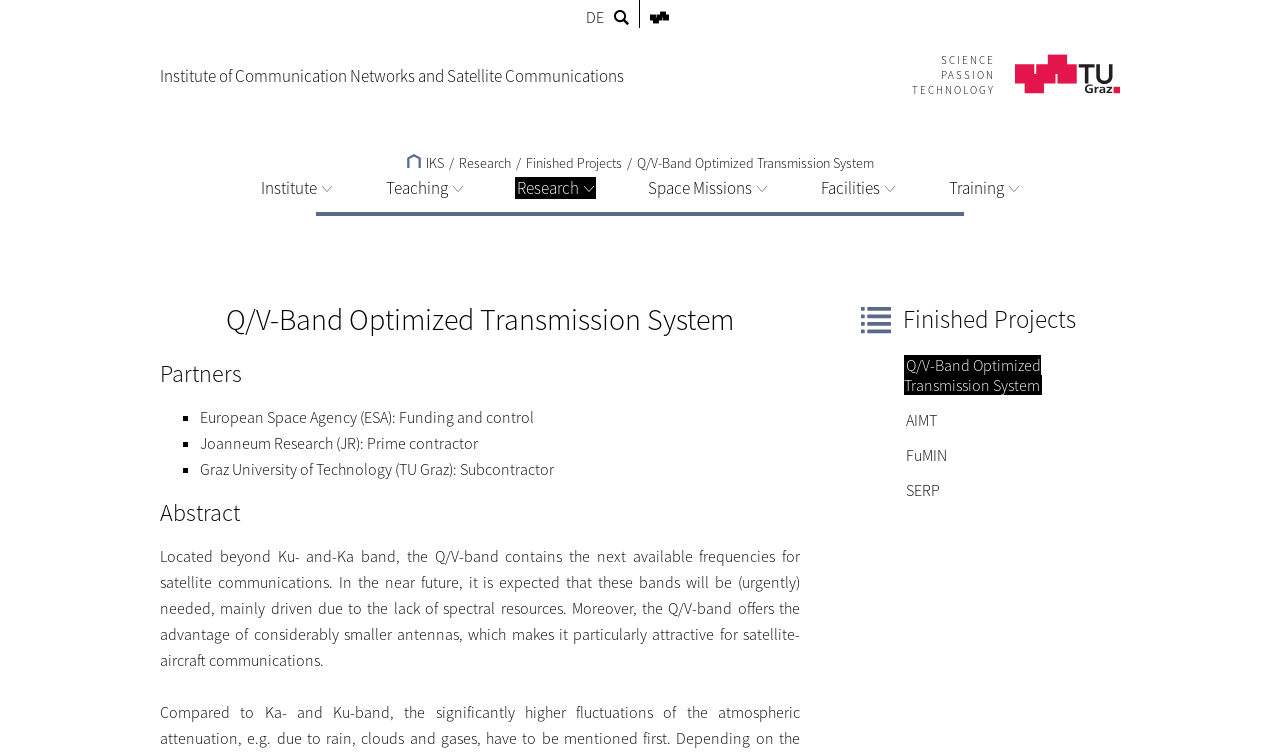Give an extensive and precise description of the webpage.

The webpage is about the IKS - Q/V-Band Optimized Transmission System. At the top, there are several links, including "DE" and an image, aligned horizontally. Below these links, there are two tables with links and images. The first table has links to "Institute of Communication Networks and Satellite Communications" and "SCIENCE PASSION TECHNOLOGY", along with an image. The second table has links to "IKS", "Research", "Finished Projects", and "Q/V-Band Optimized Transmission System", with accompanying images.

On the left side of the page, there is a menu with links to "Institute", "Teaching", "Research", "Space Missions", "Facilities", and "Training", each with an associated image. On the right side, there is a section with a heading "Q/V-Band Optimized Transmission System" and a link to "Finished Projects". Below this, there are links to "AIMT", "FuMIN", and "SERP".

Further down, there is a heading "Partners" followed by a list of partners, including the European Space Agency (ESA), Joanneum Research (JR), and Graz University of Technology (TU Graz), each marked with a bullet point. Below this, there is a heading "Abstract" and a paragraph of text describing the Q/V-band and its advantages for satellite communications.